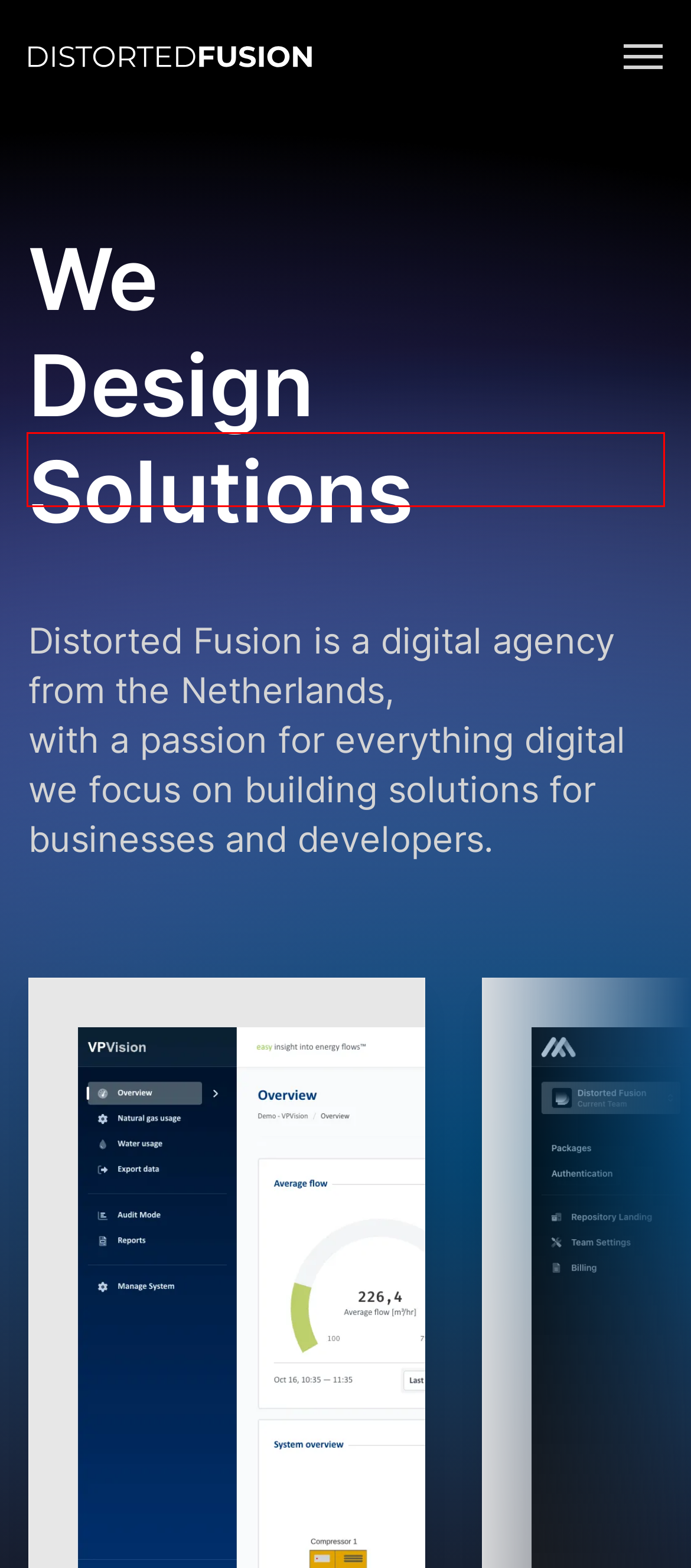Look at the screenshot of a webpage where a red rectangle bounding box is present. Choose the webpage description that best describes the new webpage after clicking the element inside the red bounding box. Here are the candidates:
A. Open Source | Distorted Fusion
B. Privacy Policy | Distorted Fusion
C. Meet Our Clients | Distorted Fusion
D. Contact Us | Distorted Fusion
E. Documentation | Distorted Fusion
F. About | Distorted Fusion
G. Building Better, Together | Distorted Fusion
H. Select Work | Distorted Fusion

D